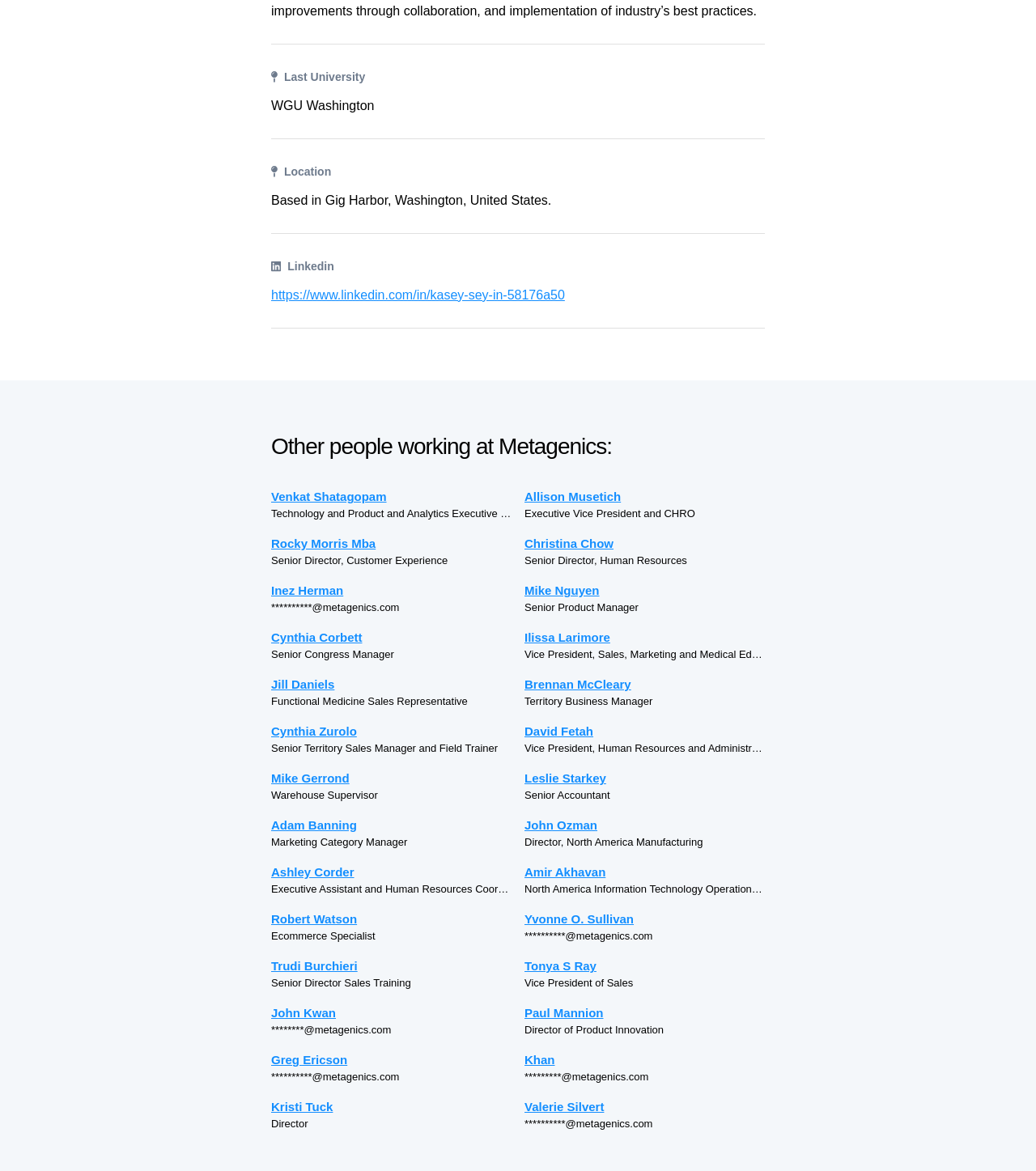Given the element description, predict the bounding box coordinates in the format (top-left x, top-left y, bottom-right x, bottom-right y), using floating point numbers between 0 and 1: Adam Banning

[0.262, 0.697, 0.494, 0.713]